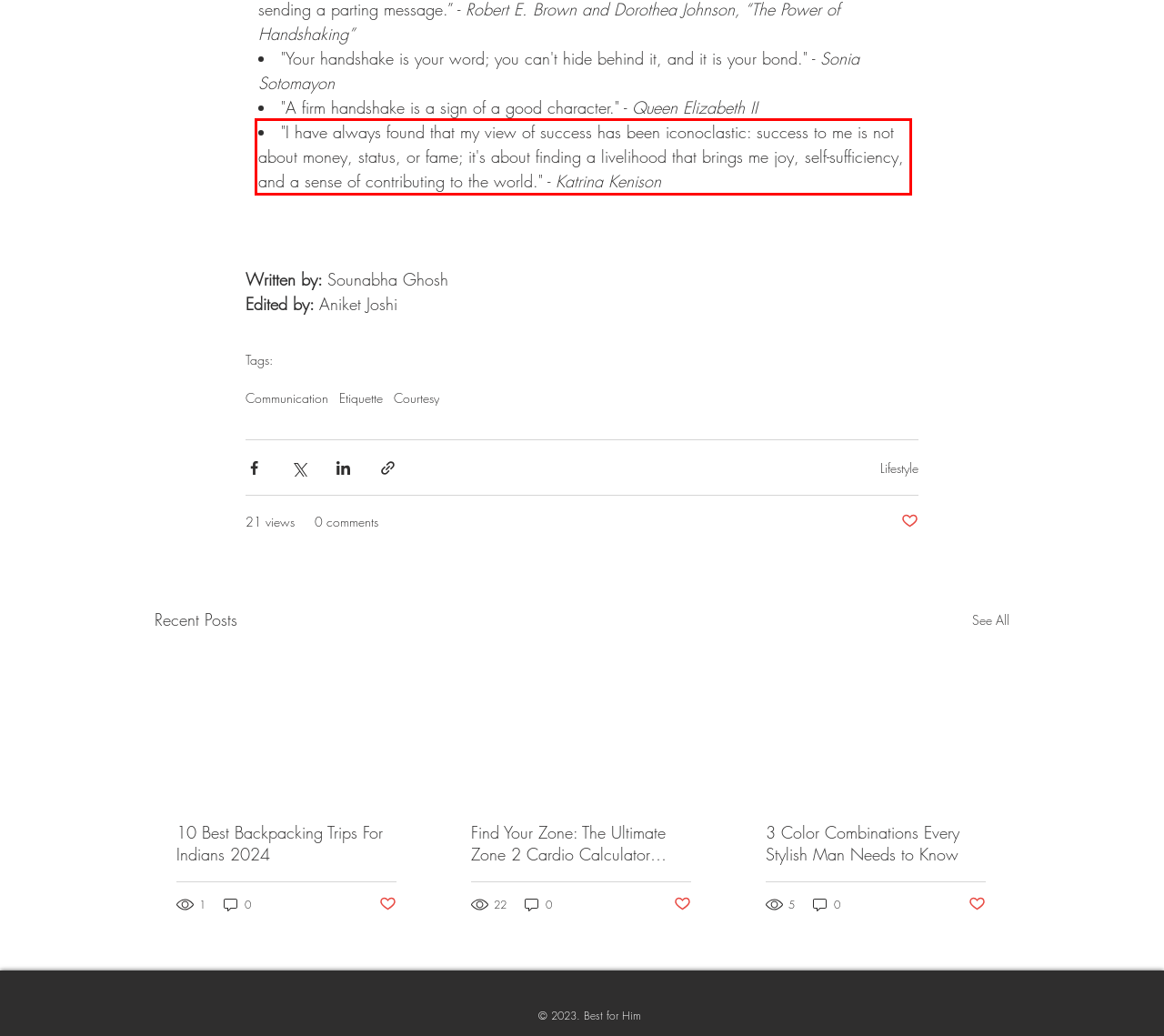Identify the text inside the red bounding box in the provided webpage screenshot and transcribe it.

"I have always found that my view of success has been iconoclastic: success to me is not about money, status, or fame; it's about finding a livelihood that brings me joy, self-sufficiency, and a sense of contributing to the world." - Katrina Kenison